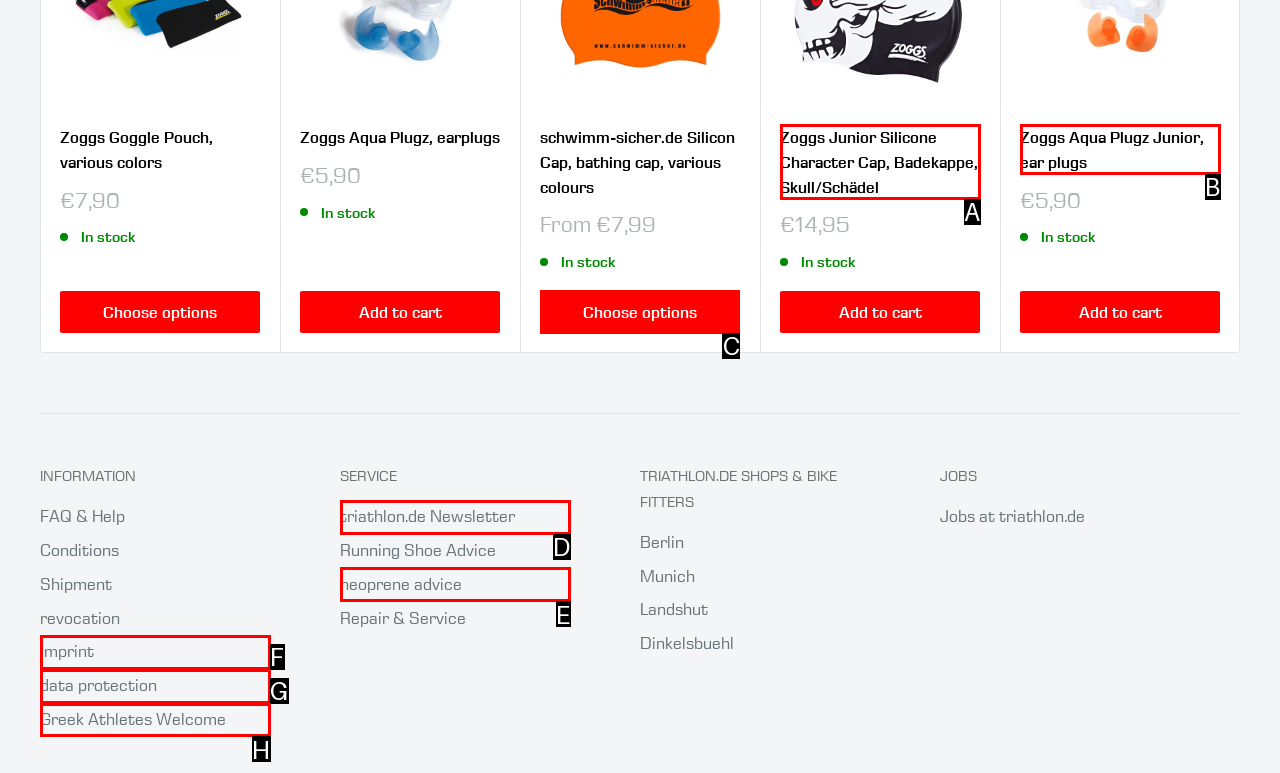From the given options, tell me which letter should be clicked to complete this task: Choose options for schwimm-sicher.de Silicon Cap
Answer with the letter only.

C